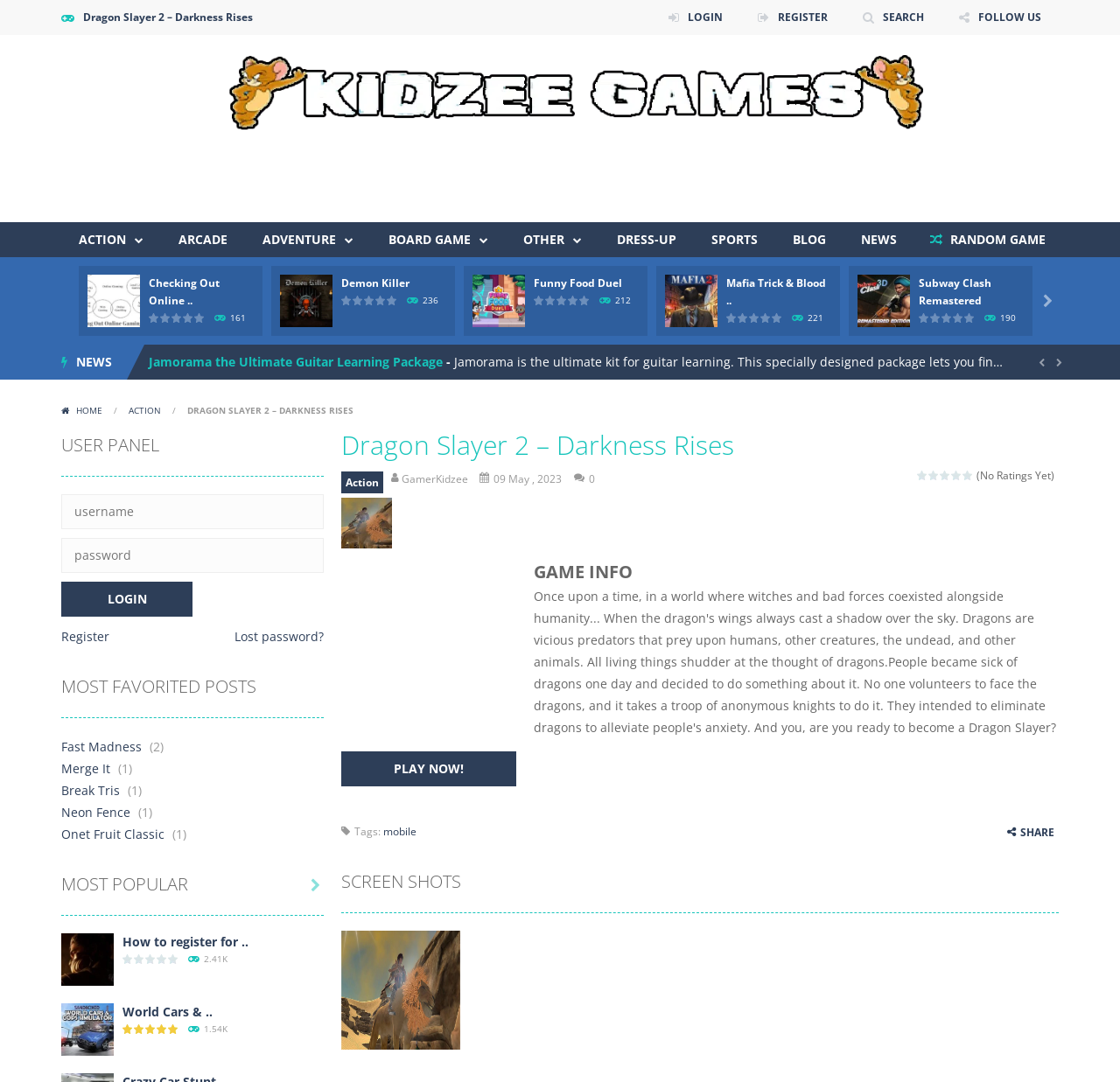Please pinpoint the bounding box coordinates for the region I should click to adhere to this instruction: "play Subway Clash Remastered".

[0.766, 0.269, 0.812, 0.285]